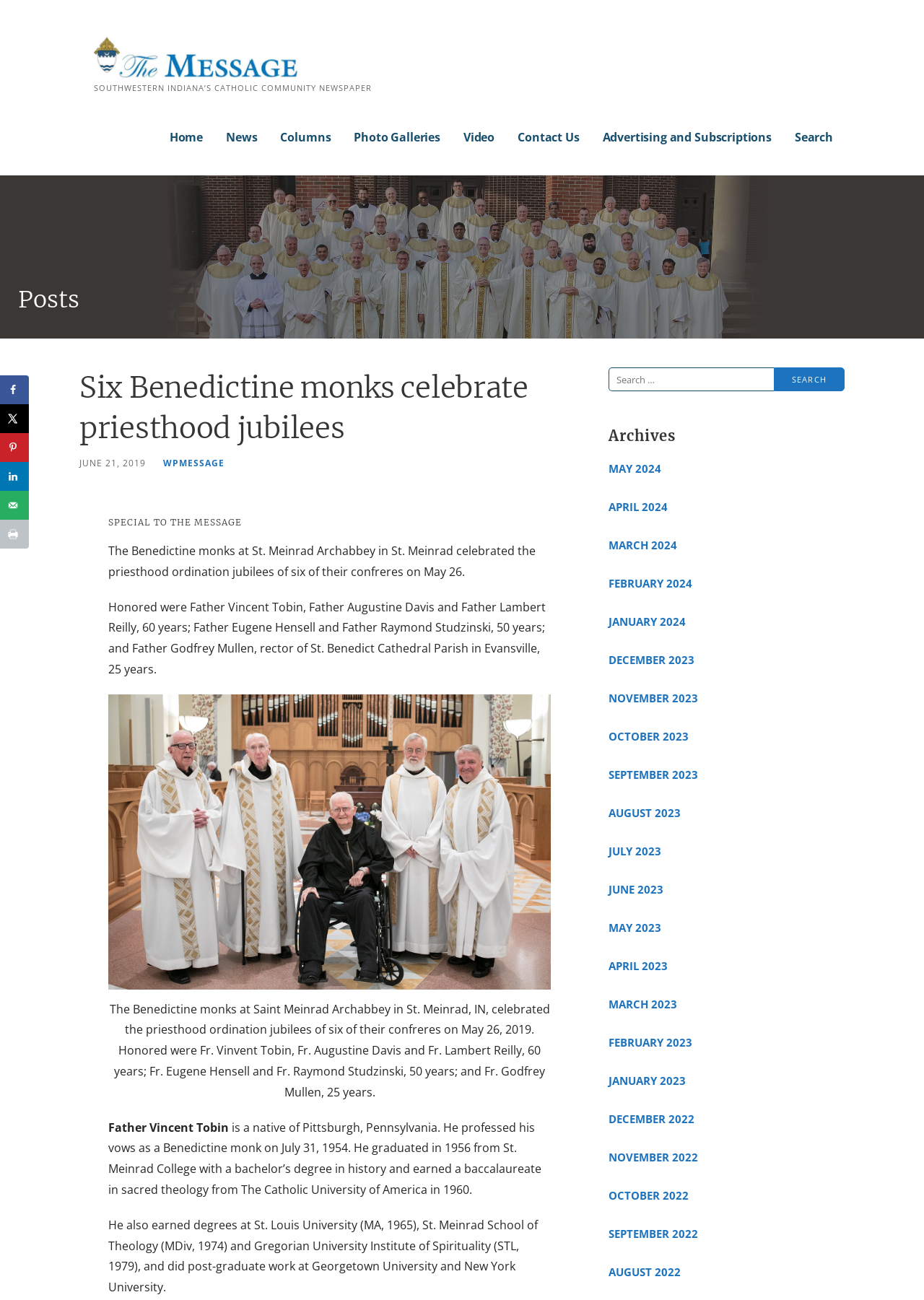What is the name of the newspaper?
Give a one-word or short-phrase answer derived from the screenshot.

SOUTHWESTERN INDIANA’S CATHOLIC COMMUNITY NEWSPAPER